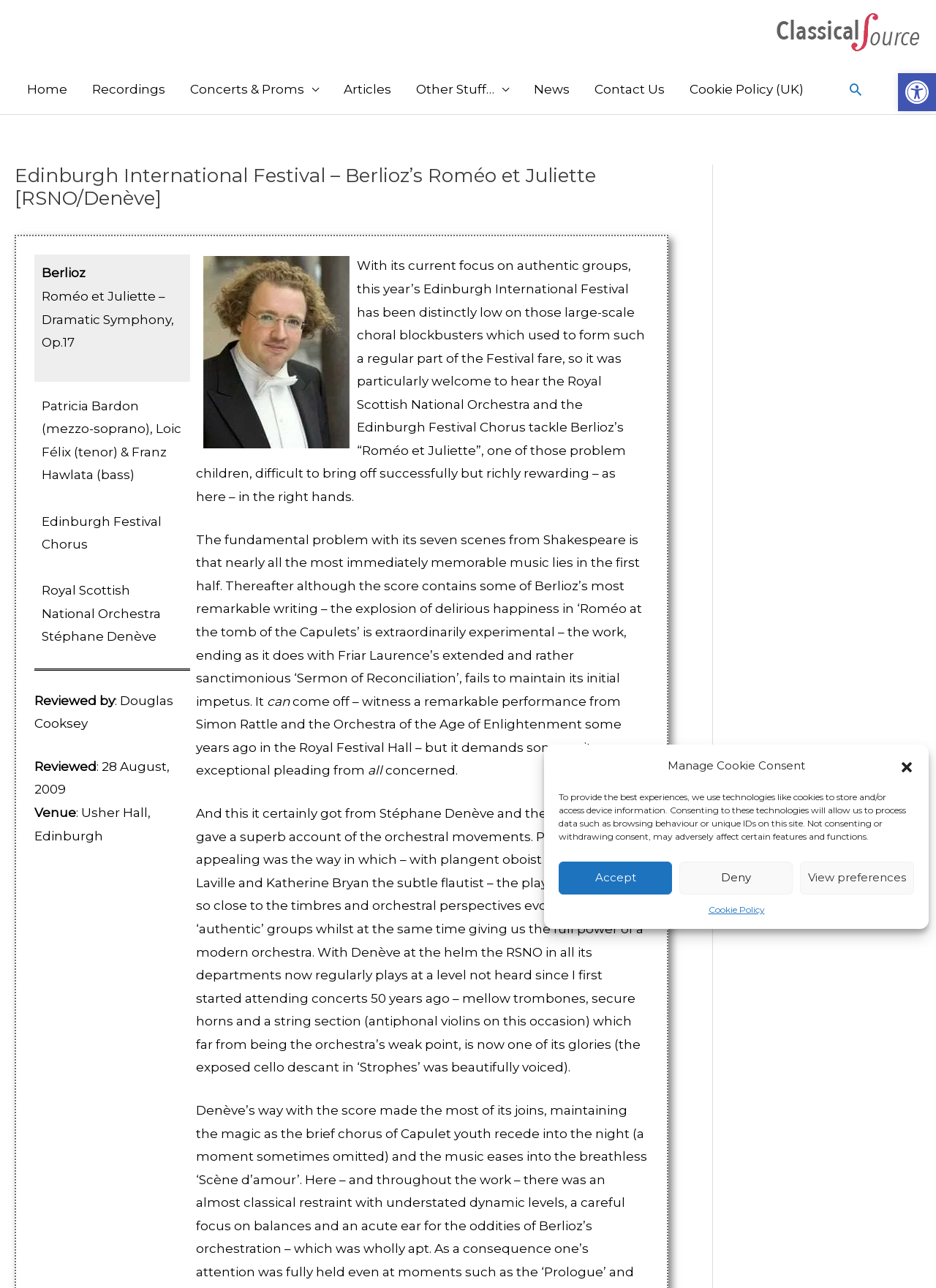Who is the conductor of the Royal Scottish National Orchestra?
Using the image as a reference, answer the question in detail.

I found the answer by reading the text on the webpage, which mentions 'Stéphane Denève' as the conductor of the Royal Scottish National Orchestra.